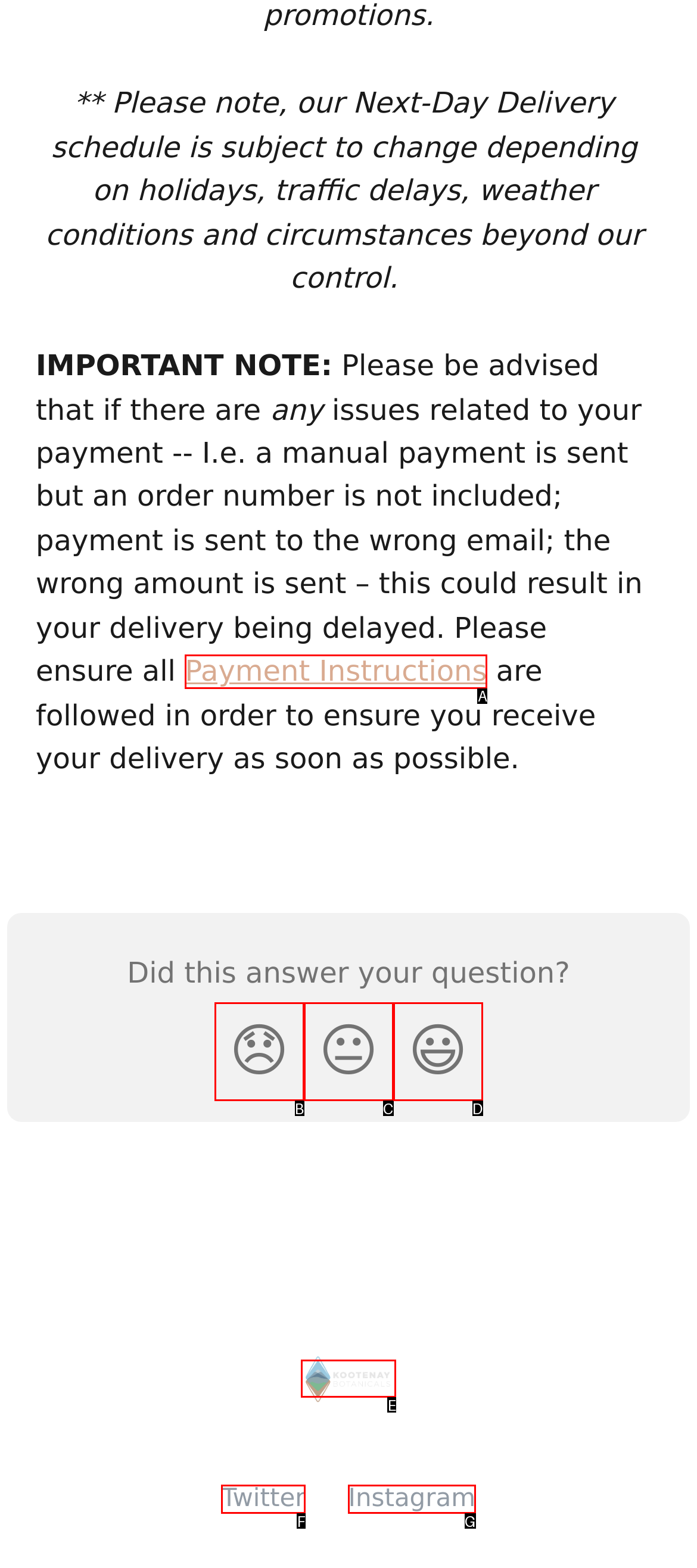Which option aligns with the description: Payment Instructions? Respond by selecting the correct letter.

A